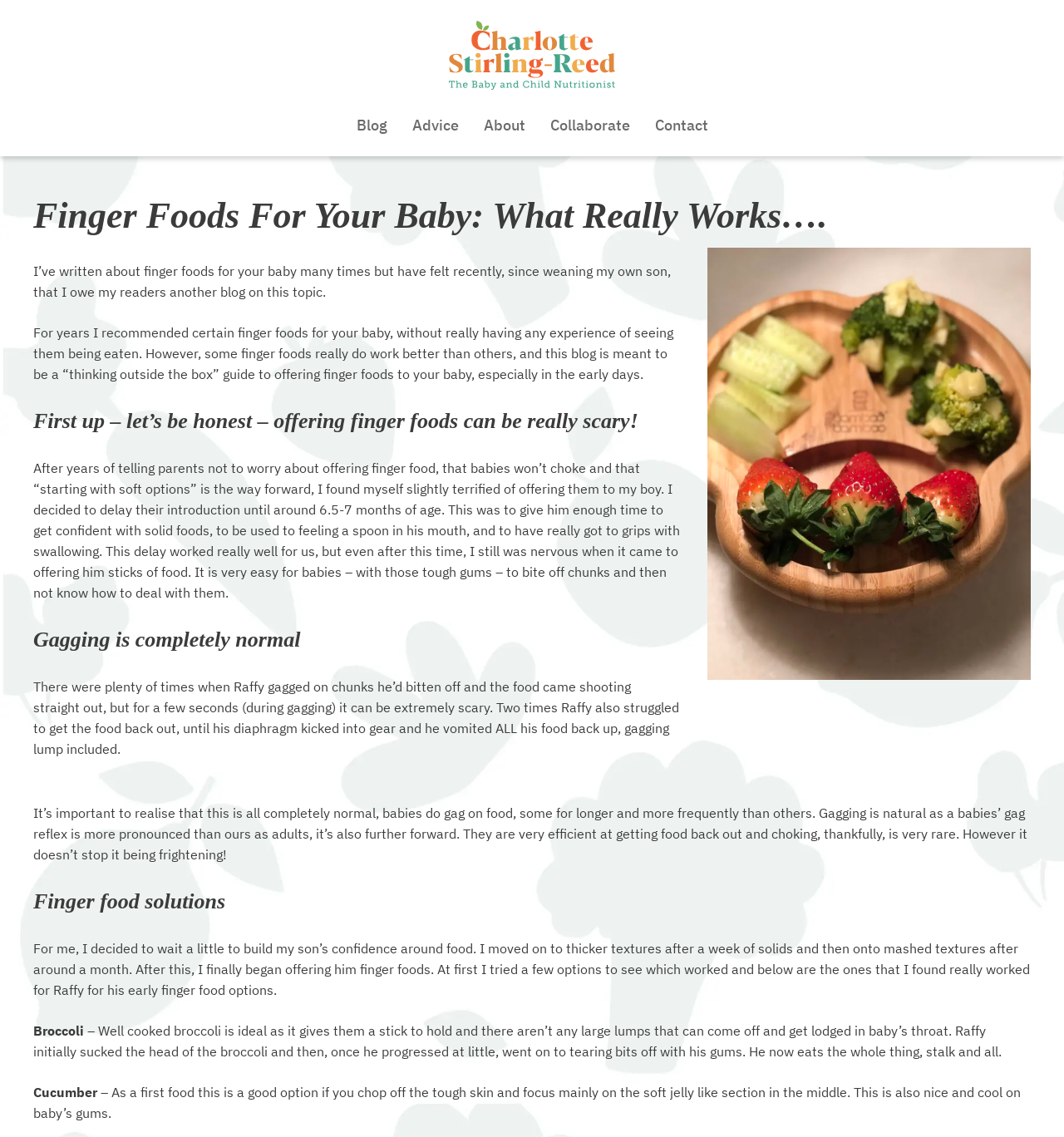Provide the bounding box coordinates of the HTML element this sentence describes: "Advice". The bounding box coordinates consist of four float numbers between 0 and 1, i.e., [left, top, right, bottom].

[0.387, 0.091, 0.431, 0.137]